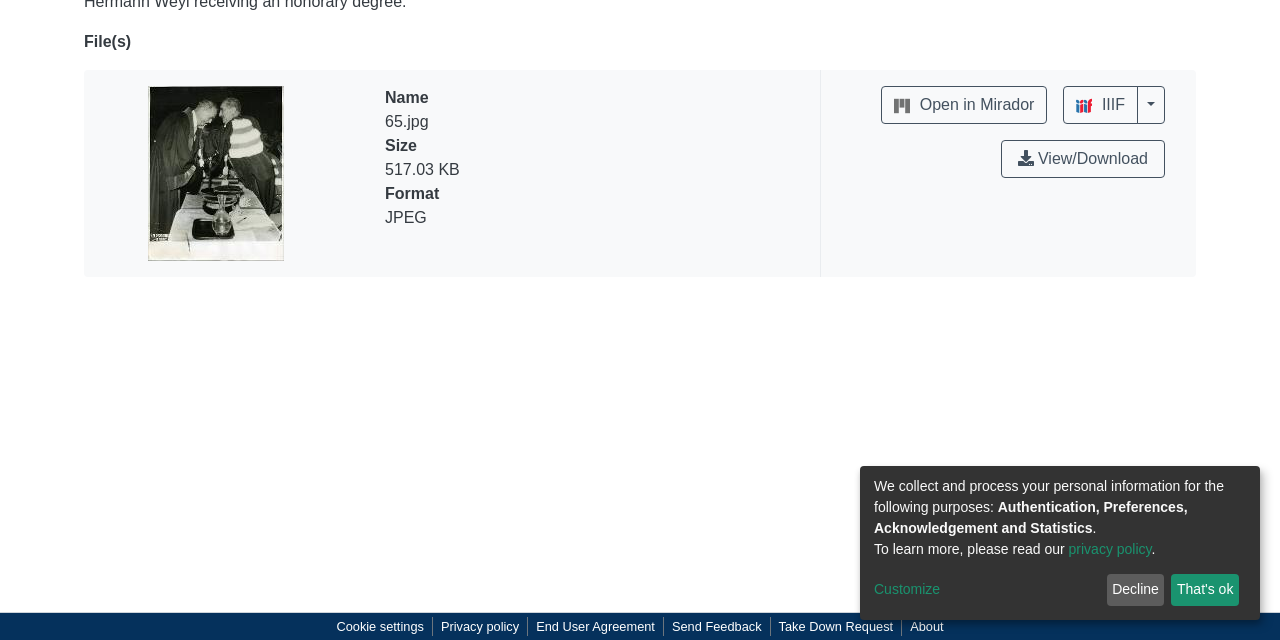Please determine the bounding box of the UI element that matches this description: End User Agreement. The coordinates should be given as (top-left x, top-left y, bottom-right x, bottom-right y), with all values between 0 and 1.

[0.413, 0.964, 0.518, 0.994]